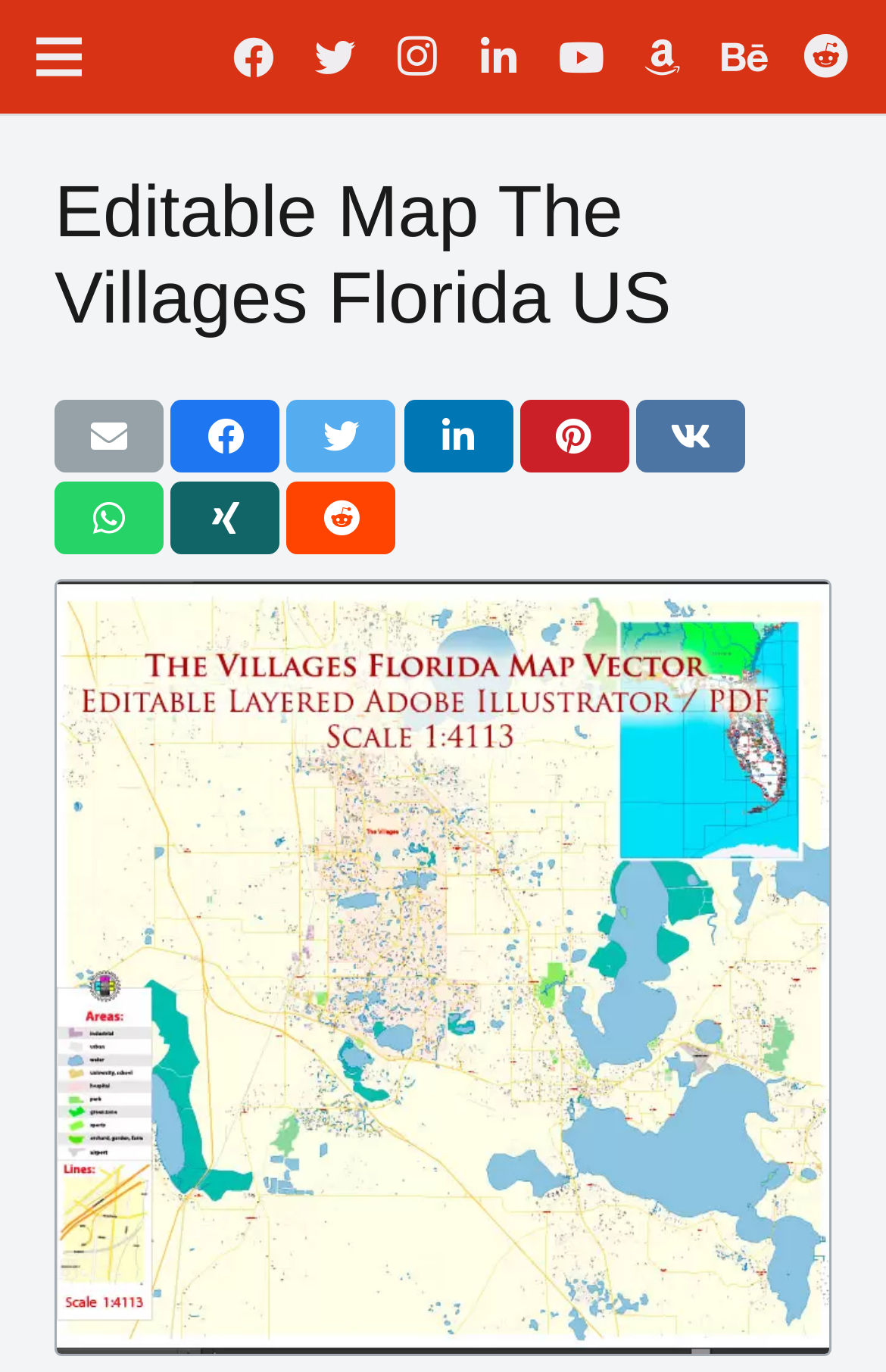Identify the coordinates of the bounding box for the element described below: "parent_node: About aria-label="Menu"". Return the coordinates as four float numbers between 0 and 1: [left, top, right, bottom].

[0.008, 0.0, 0.125, 0.083]